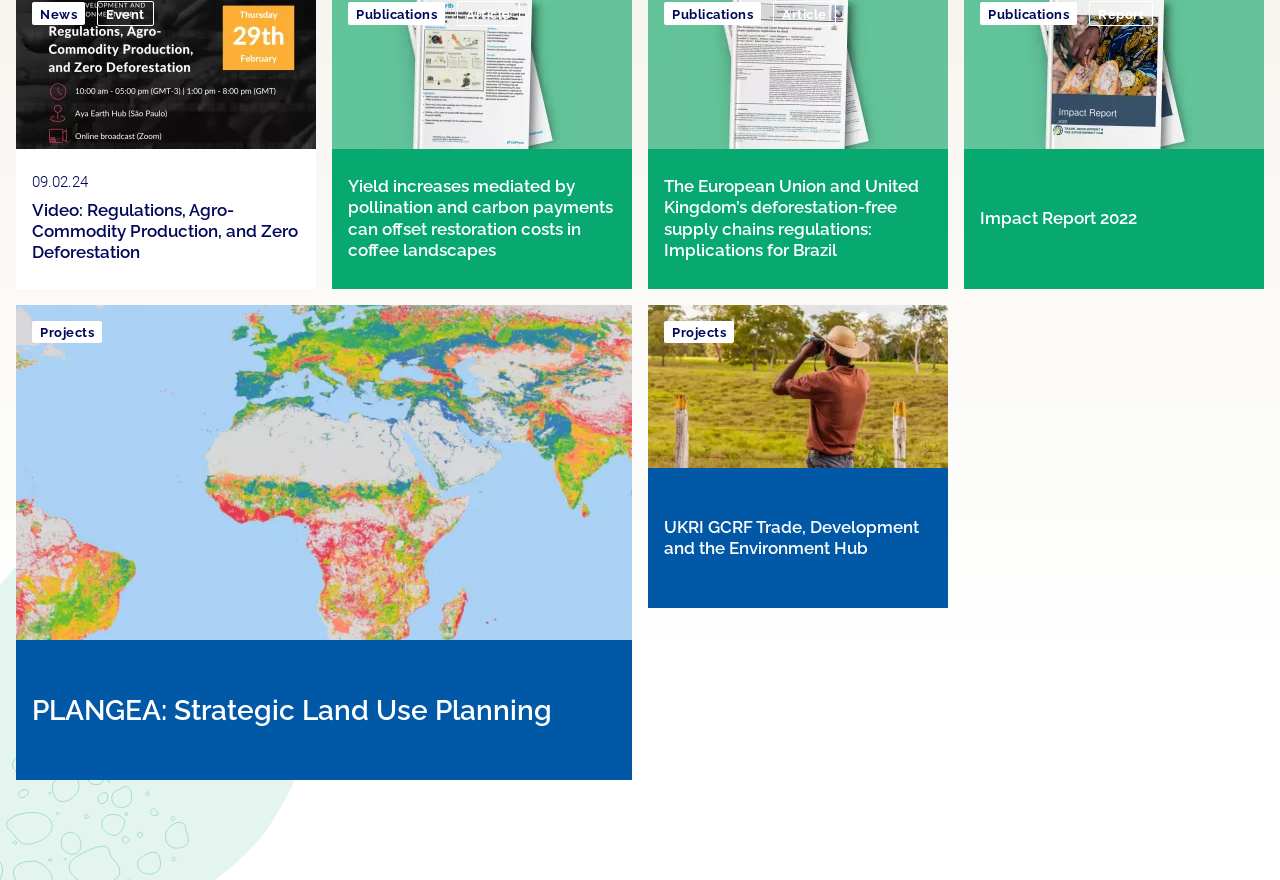Determine the bounding box coordinates of the section to be clicked to follow the instruction: "Click on the 'News' button". The coordinates should be given as four float numbers between 0 and 1, formatted as [left, top, right, bottom].

[0.025, 0.002, 0.066, 0.028]